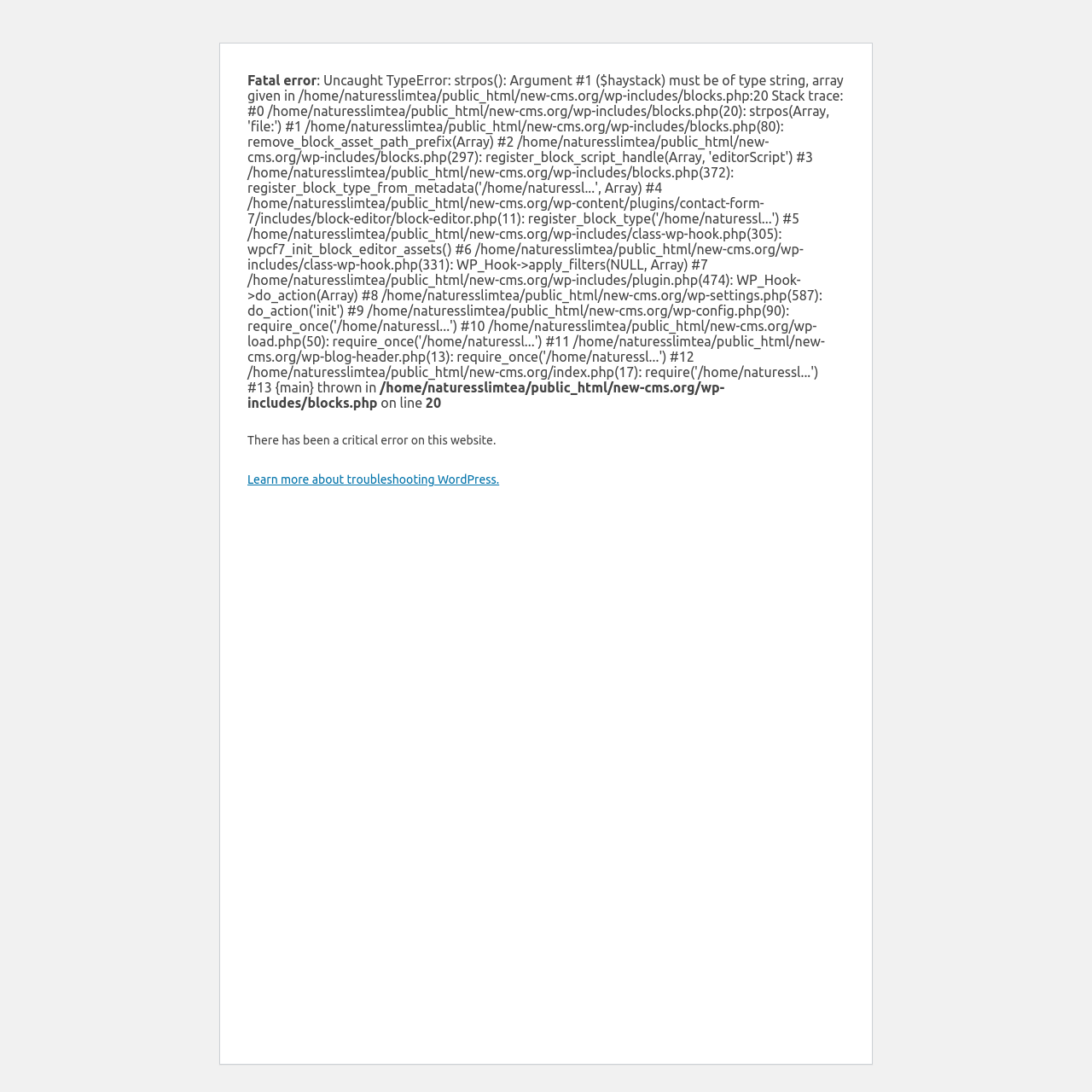Show the bounding box coordinates for the HTML element described as: "Log in".

None